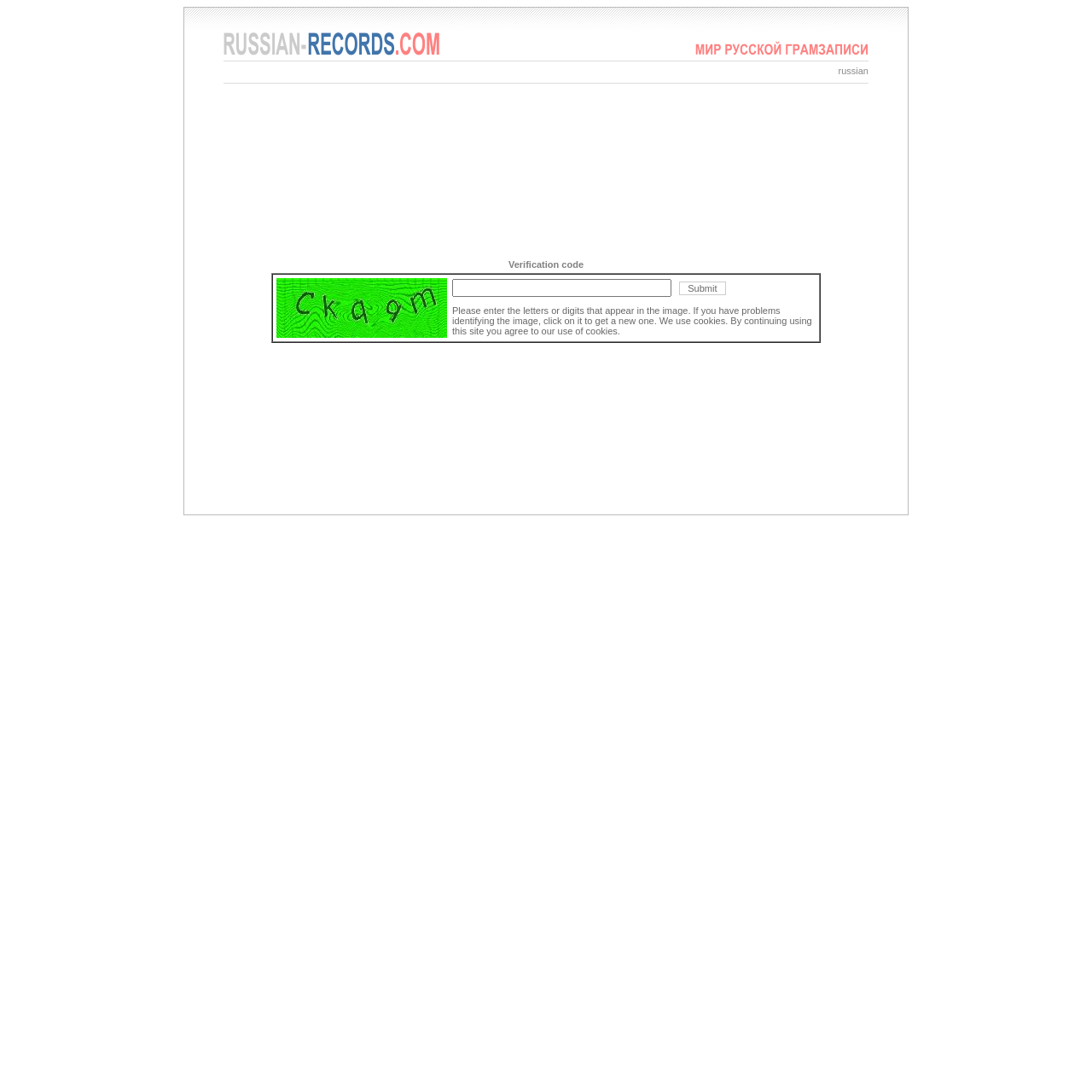What is the format of the verification code?
Answer the question with a thorough and detailed explanation.

The format of the verification code is a combination of letters or digits, as indicated by the text 'Please enter the letters or digits that appear in the image.' This suggests that the code can contain either alphabetical characters or numerical digits.